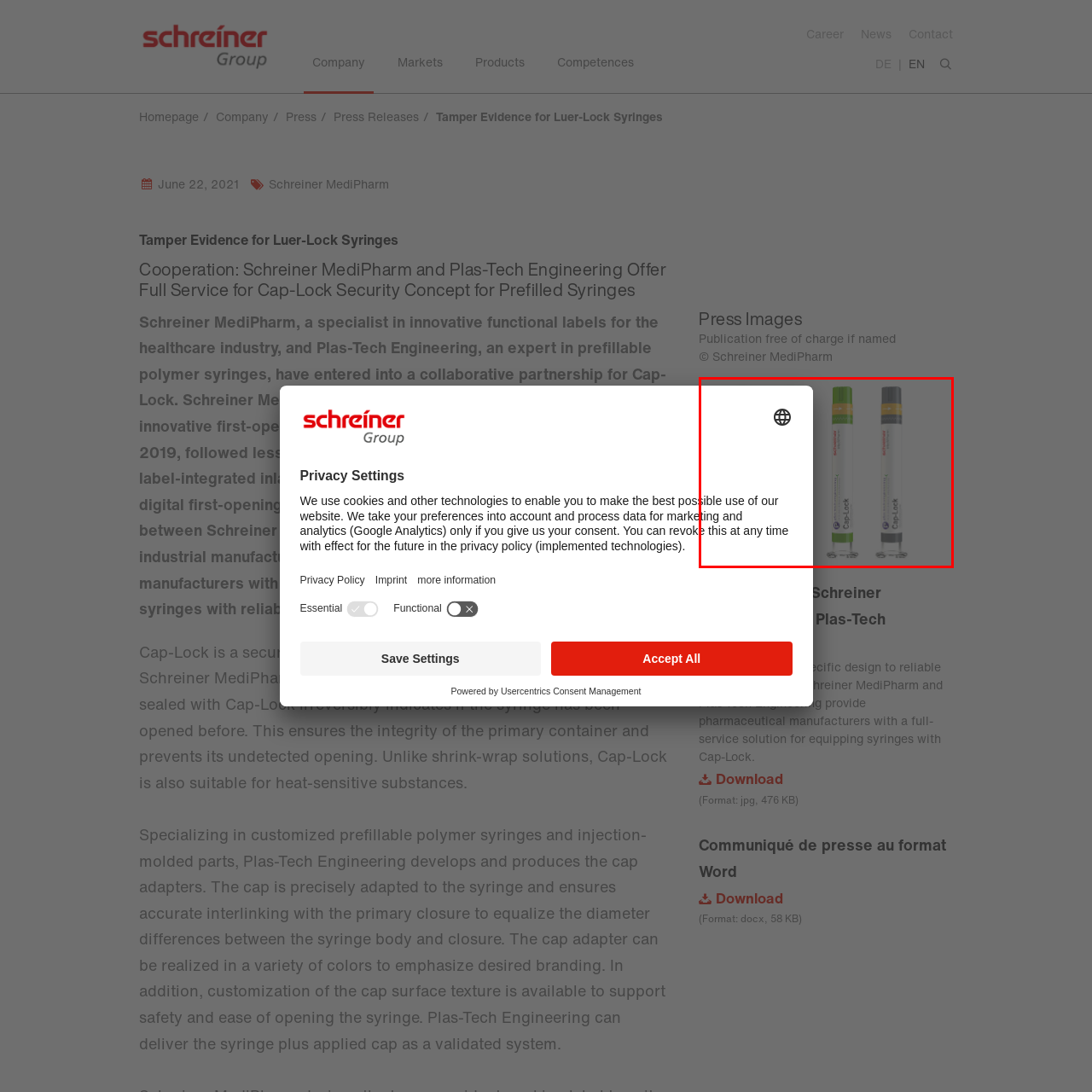Describe in detail what is depicted in the image enclosed by the red lines.

The image showcases two pre-filled syringes equipped with the innovative Cap-Lock security concept developed by Schreiner MediPharm in collaboration with Plas-Tech Engineering. The syringes are designed to feature distinct colors at the top, indicating their tamper-evident capabilities. The Cap-Lock system combines a cap adapter and a label, ensuring that any unauthorized access to the syringes is visibly marked, thus maintaining the integrity of their contents. This design is particularly important in the pharmaceutical industry, where safety and reliability are paramount. The image is part of a broader presentation on the tamper evidence solutions offered by Schreiner MediPharm, emphasizing their commitment to providing high-quality, secure packaging for healthcare products.